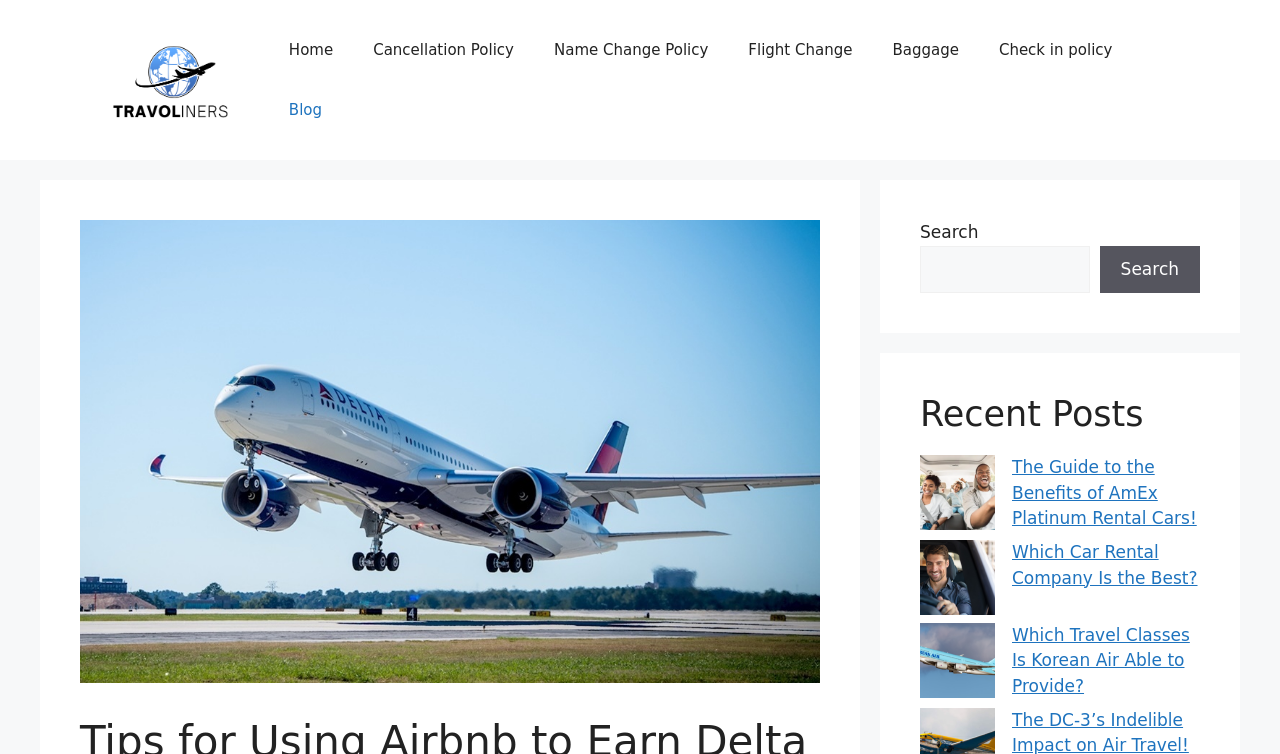Please locate and generate the primary heading on this webpage.

Tips for Using Airbnb to Earn Delta SkyMiles!